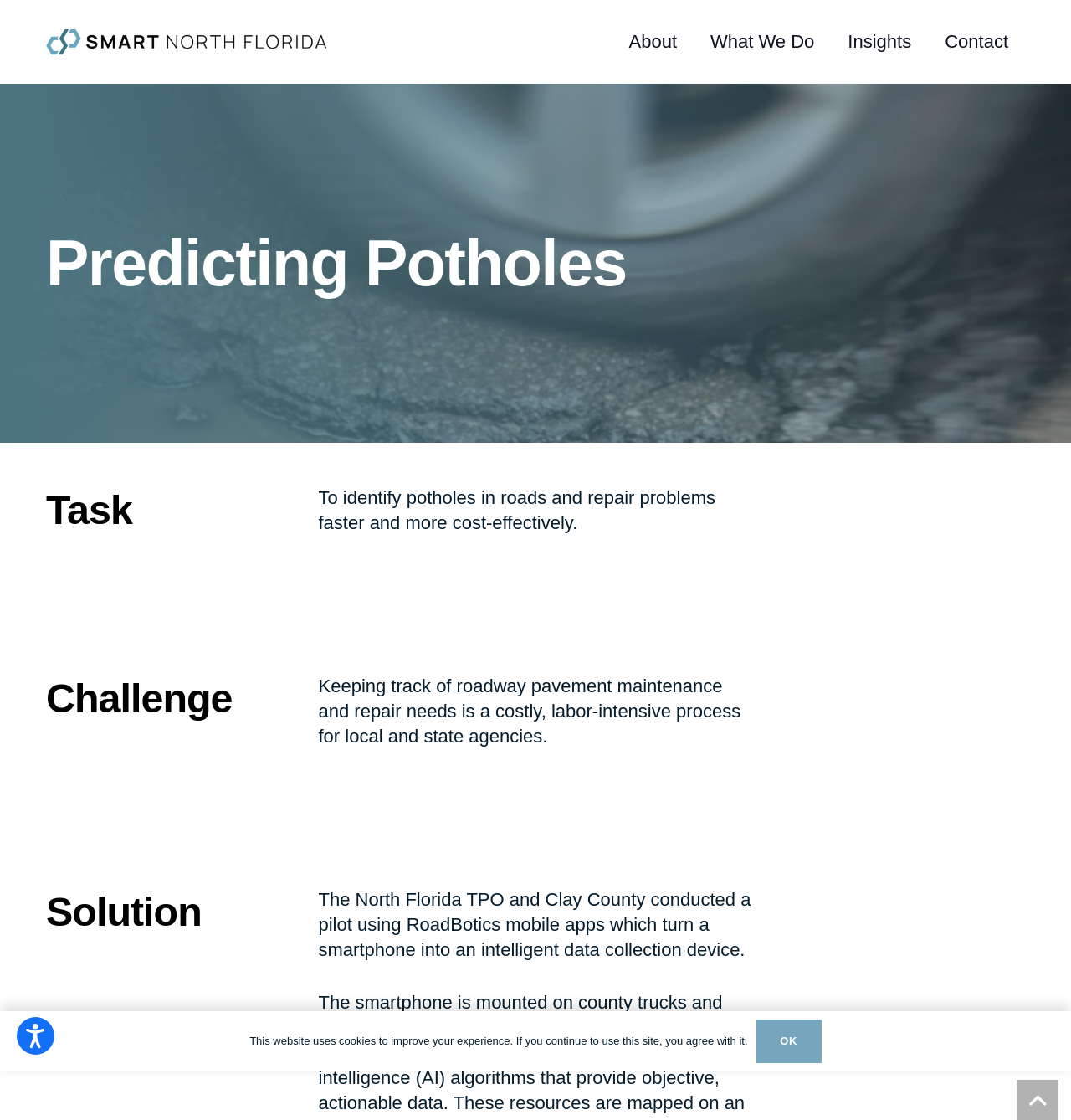Locate the bounding box coordinates of the area to click to fulfill this instruction: "Click on the 'Contact' link". The bounding box should be presented as four float numbers between 0 and 1, in the order [left, top, right, bottom].

[0.867, 0.0, 0.957, 0.075]